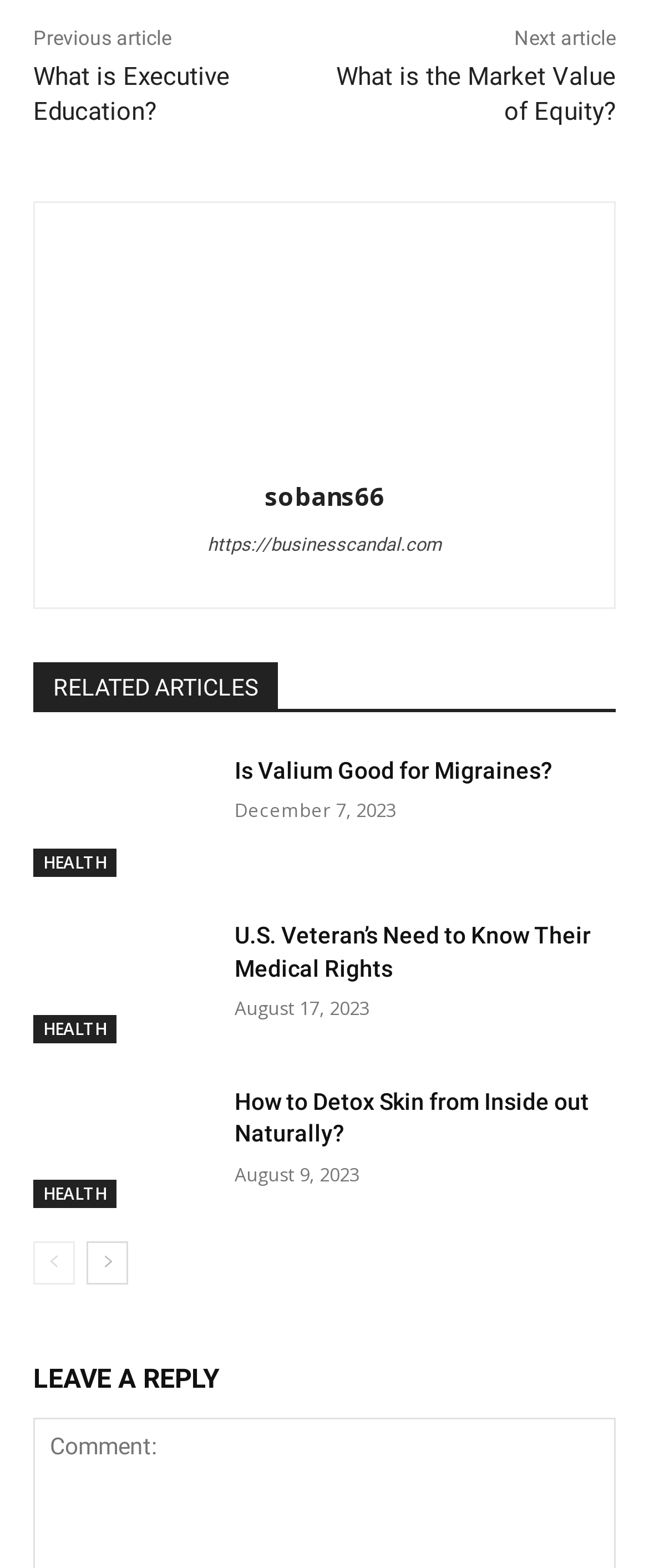Please provide the bounding box coordinates for the element that needs to be clicked to perform the instruction: "Click on the 'What is Executive Education?' link". The coordinates must consist of four float numbers between 0 and 1, formatted as [left, top, right, bottom].

[0.051, 0.039, 0.354, 0.08]